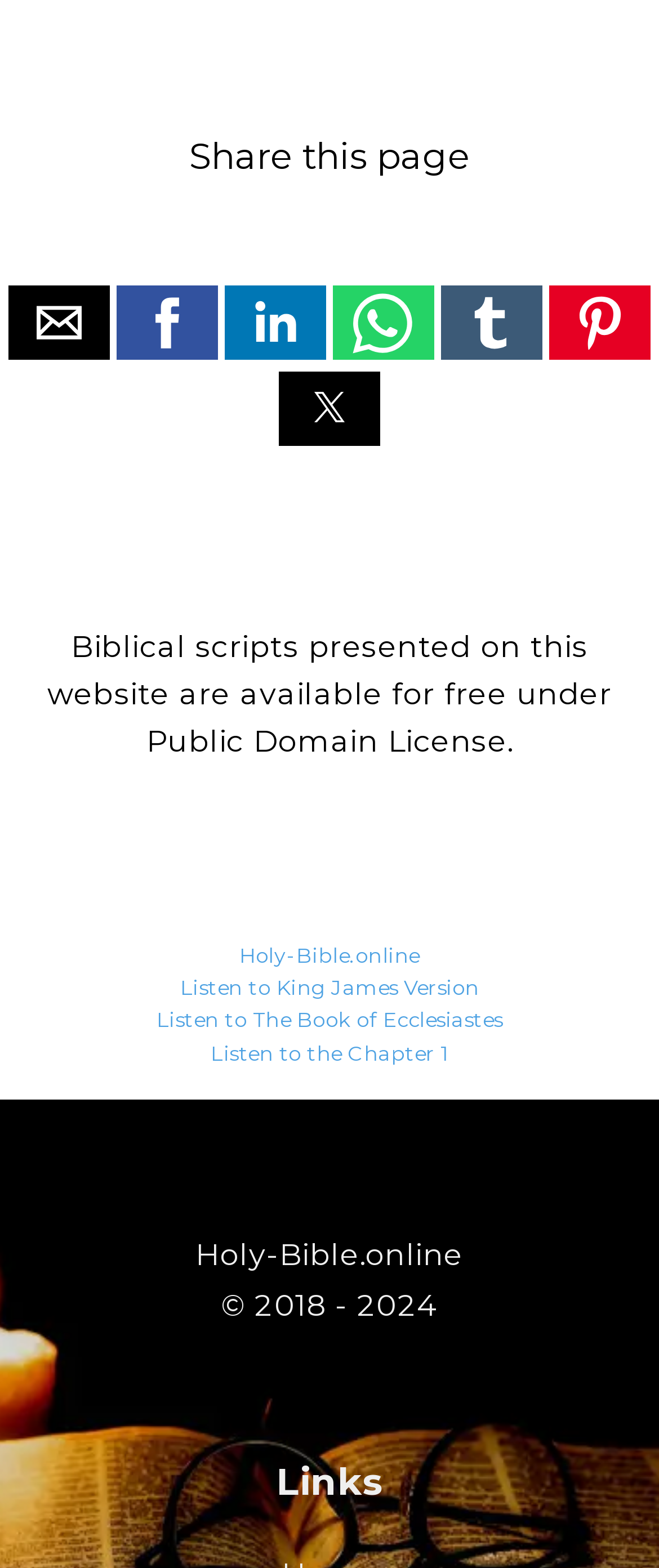What is the copyright year range of the website?
Please describe in detail the information shown in the image to answer the question.

I read the text at the bottom of the webpage that says '© 2018 - 2024'.